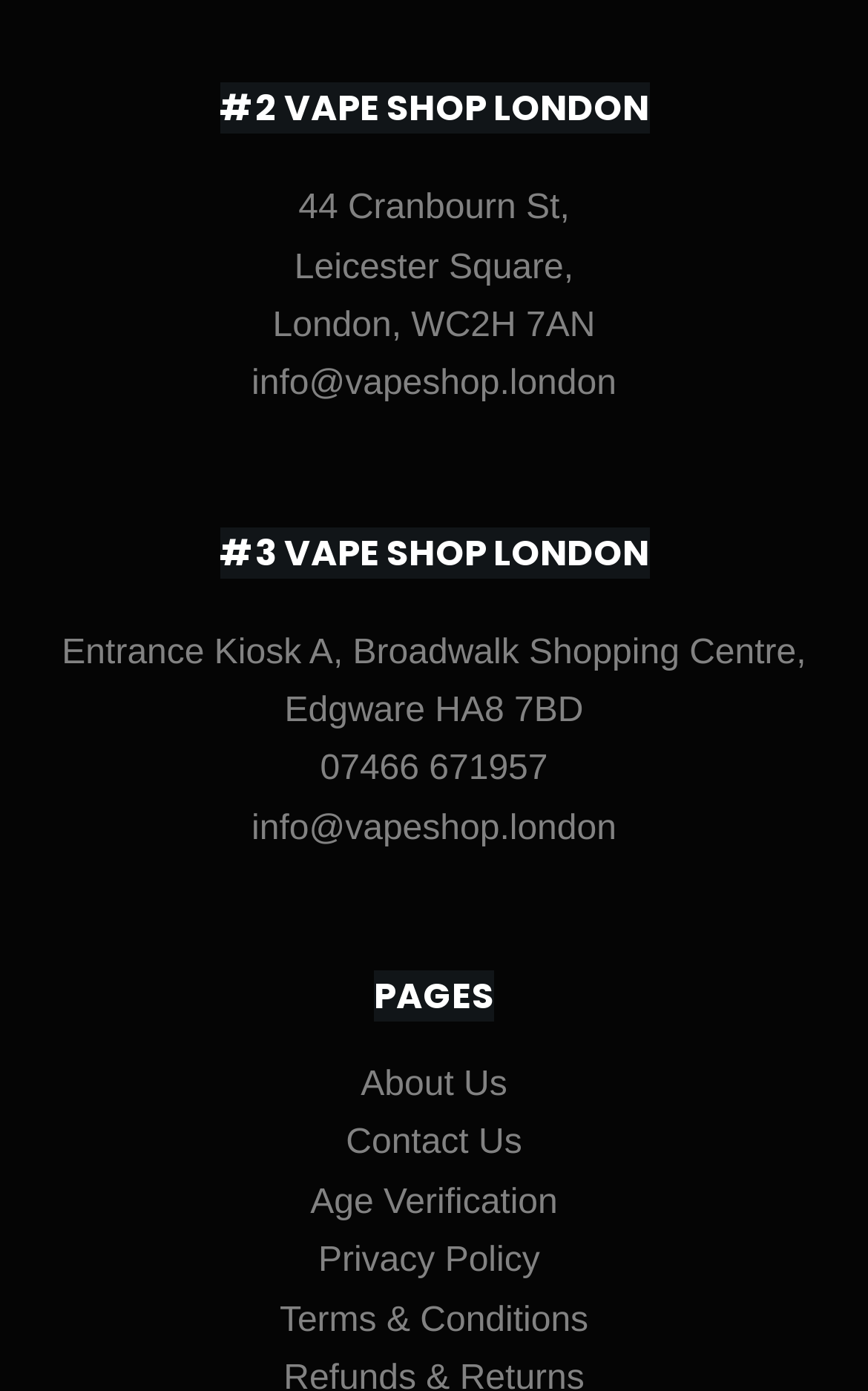Ascertain the bounding box coordinates for the UI element detailed here: "info@vapeshop.london". The coordinates should be provided as [left, top, right, bottom] with each value being a float between 0 and 1.

[0.29, 0.582, 0.71, 0.609]